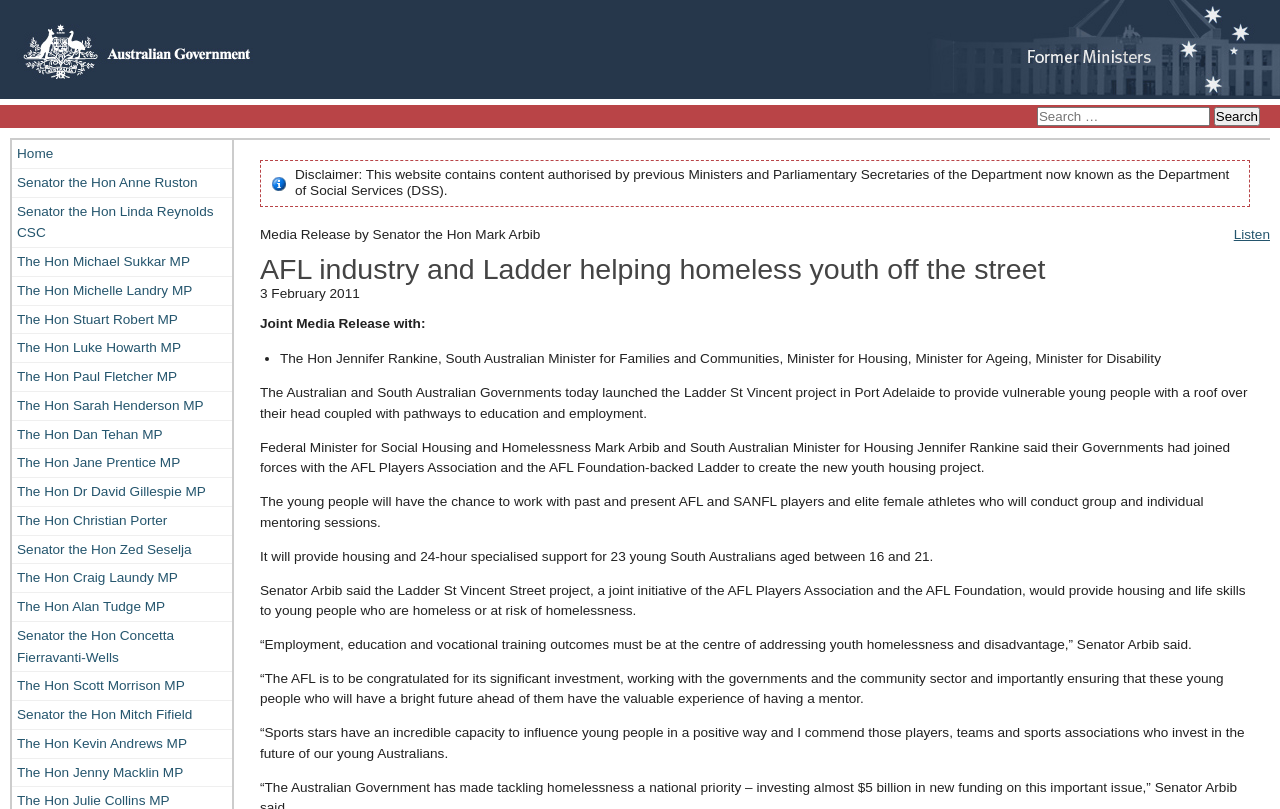Locate the bounding box coordinates of the clickable region necessary to complete the following instruction: "Search for something". Provide the coordinates in the format of four float numbers between 0 and 1, i.e., [left, top, right, bottom].

[0.016, 0.132, 0.984, 0.156]